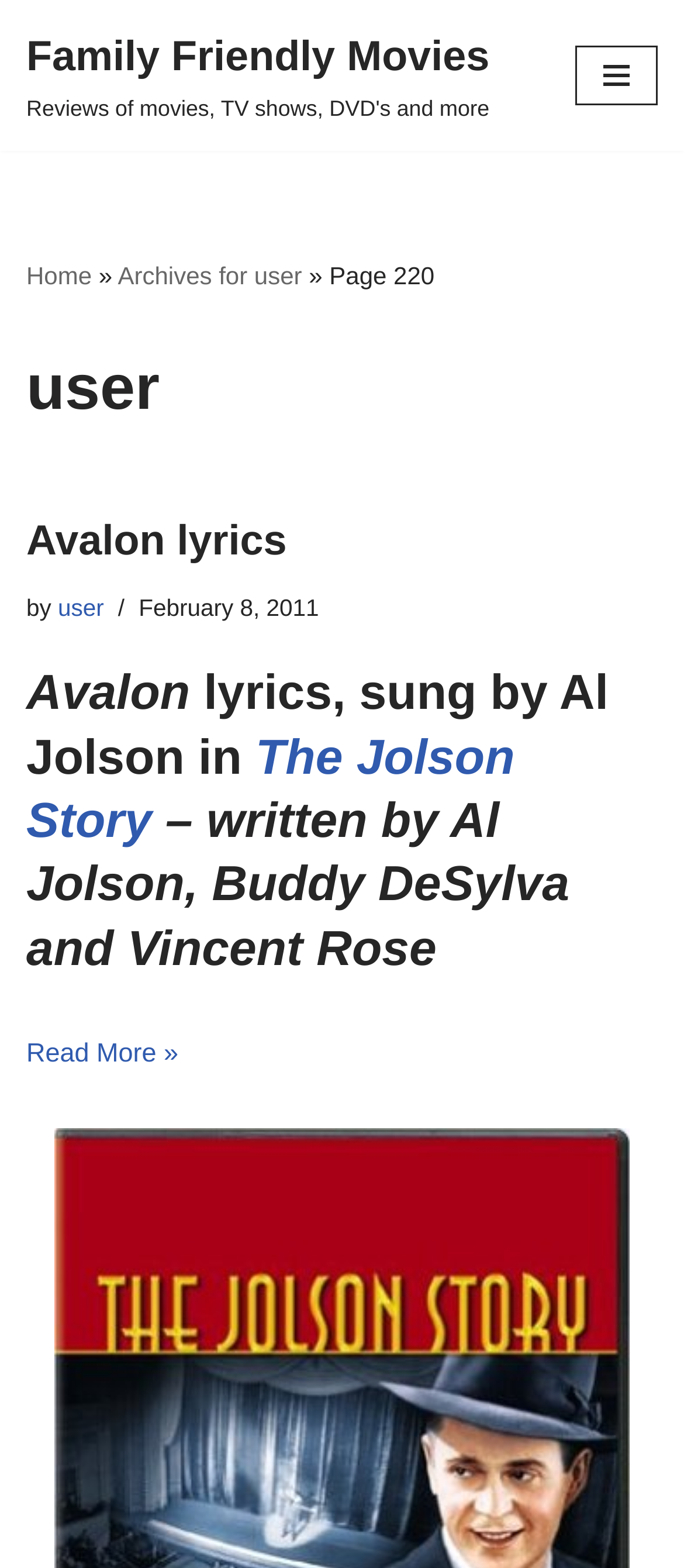Describe the webpage in detail, including text, images, and layout.

This webpage is about Family Friendly Movies, specifically showcasing the author's profile page. At the top left, there is a "Skip to content" link. Next to it, there is a link with the website's title, "Family Friendly Movies Reviews of movies, TV shows, DVD's and more". On the top right, there is a navigation menu button. 

When the navigation menu is expanded, it reveals several links, including "Home", "Archives for user", and "Page 220", which indicates that this is the 220th page of the author's archives. Below the navigation menu, there is a heading with the author's name, "user". 

The main content of the page is an article with a heading "Avalon lyrics". The article starts with a link to "Avalon lyrics" and is followed by the text "by user" and a timestamp "February 8, 2011". The main content of the article is a description of the song "Avalon", including its writers and the movie it was featured in, "The Jolson Story". There is a "Read More" link at the bottom of the article.